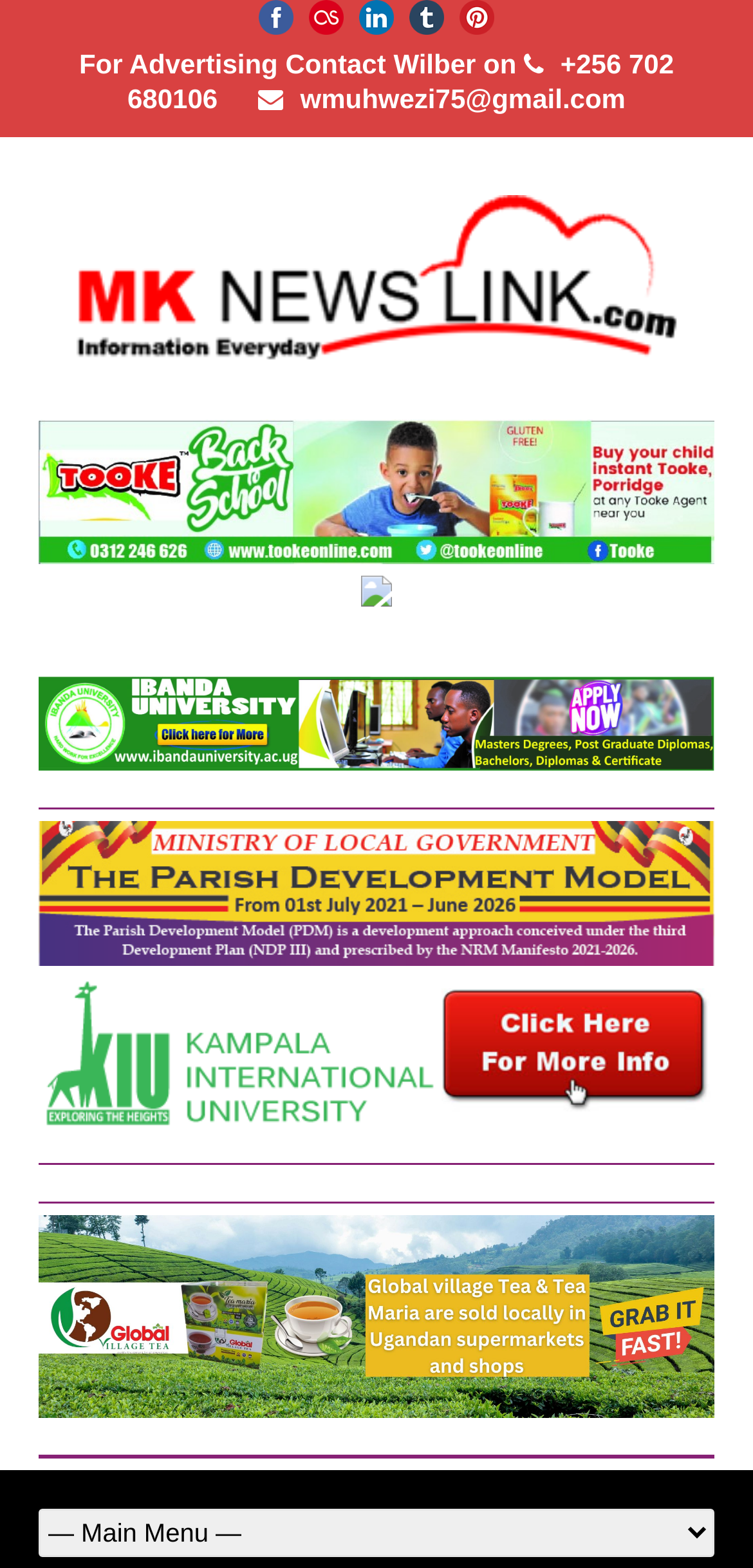Carefully examine the image and provide an in-depth answer to the question: How many links are there on the webpage?

I counted the number of link elements on the webpage, which includes the social media links, links with images, and standalone links.